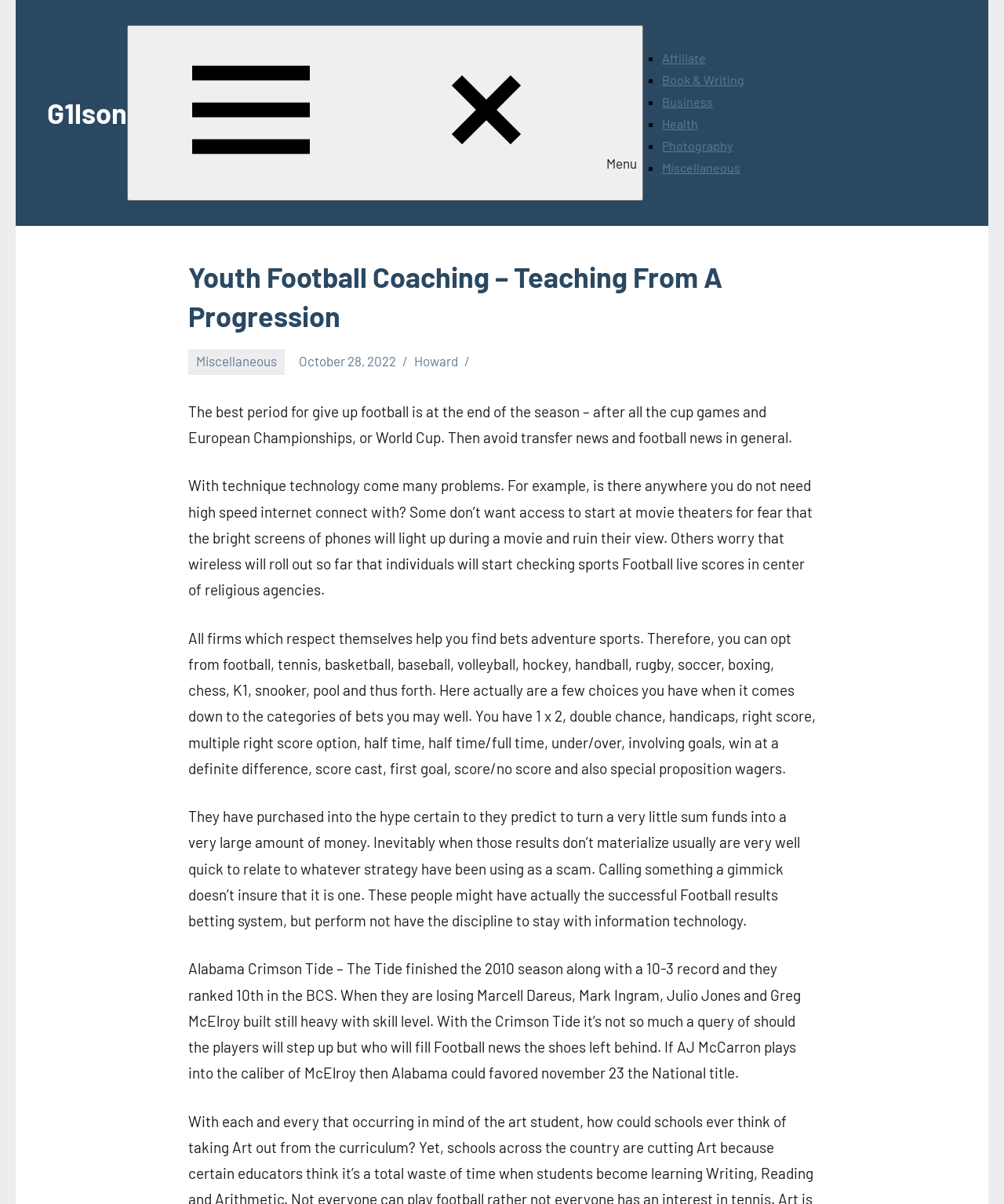Locate and extract the text of the main heading on the webpage.

Youth Football Coaching – Teaching From A Progression